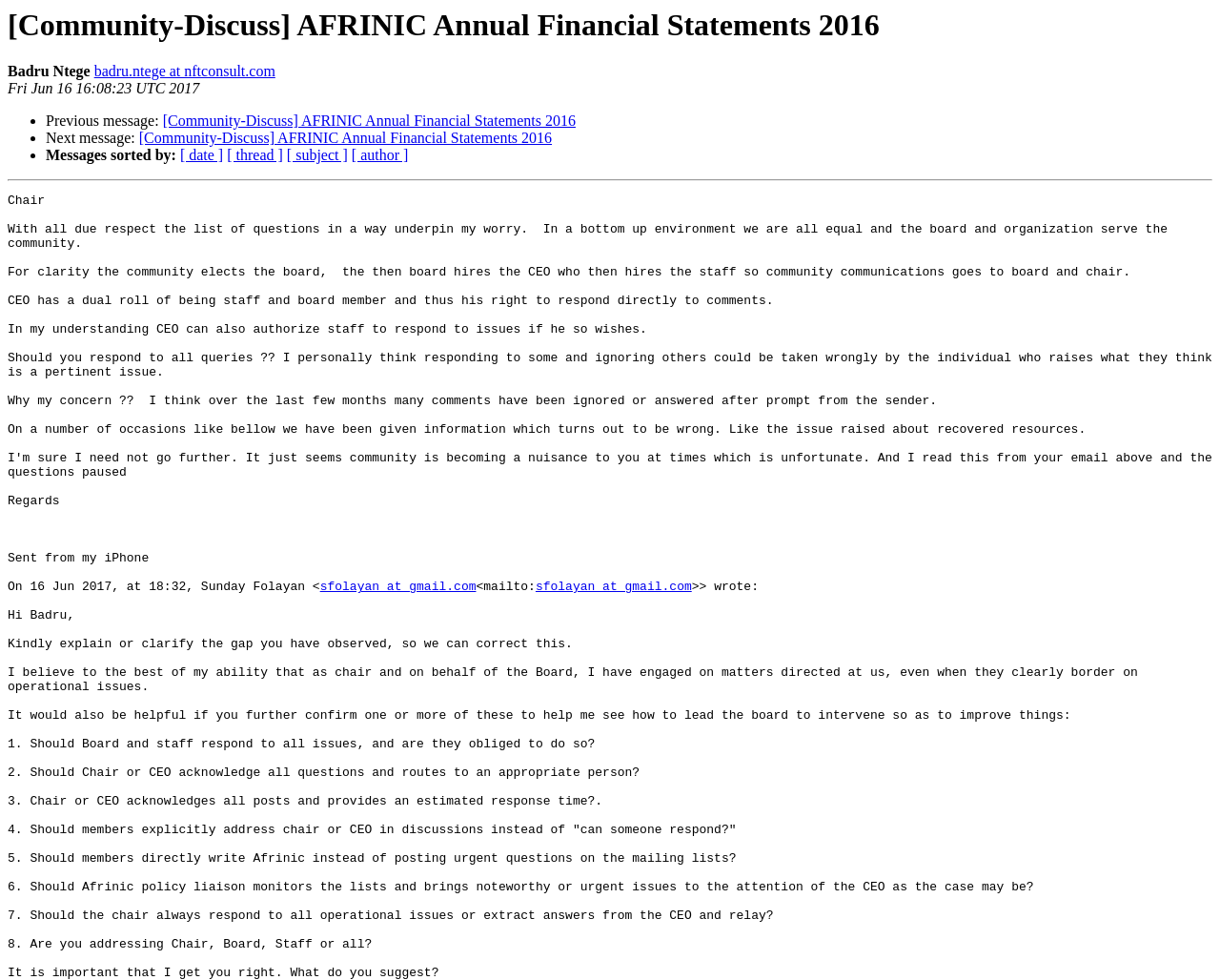Who is the author of this message?
Provide a thorough and detailed answer to the question.

The author of this message is mentioned at the top of the webpage, right below the heading '[Community-Discuss] AFRINIC Annual Financial Statements 2016'. The text 'Badru Ntege' is a static text element, indicating the author's name.